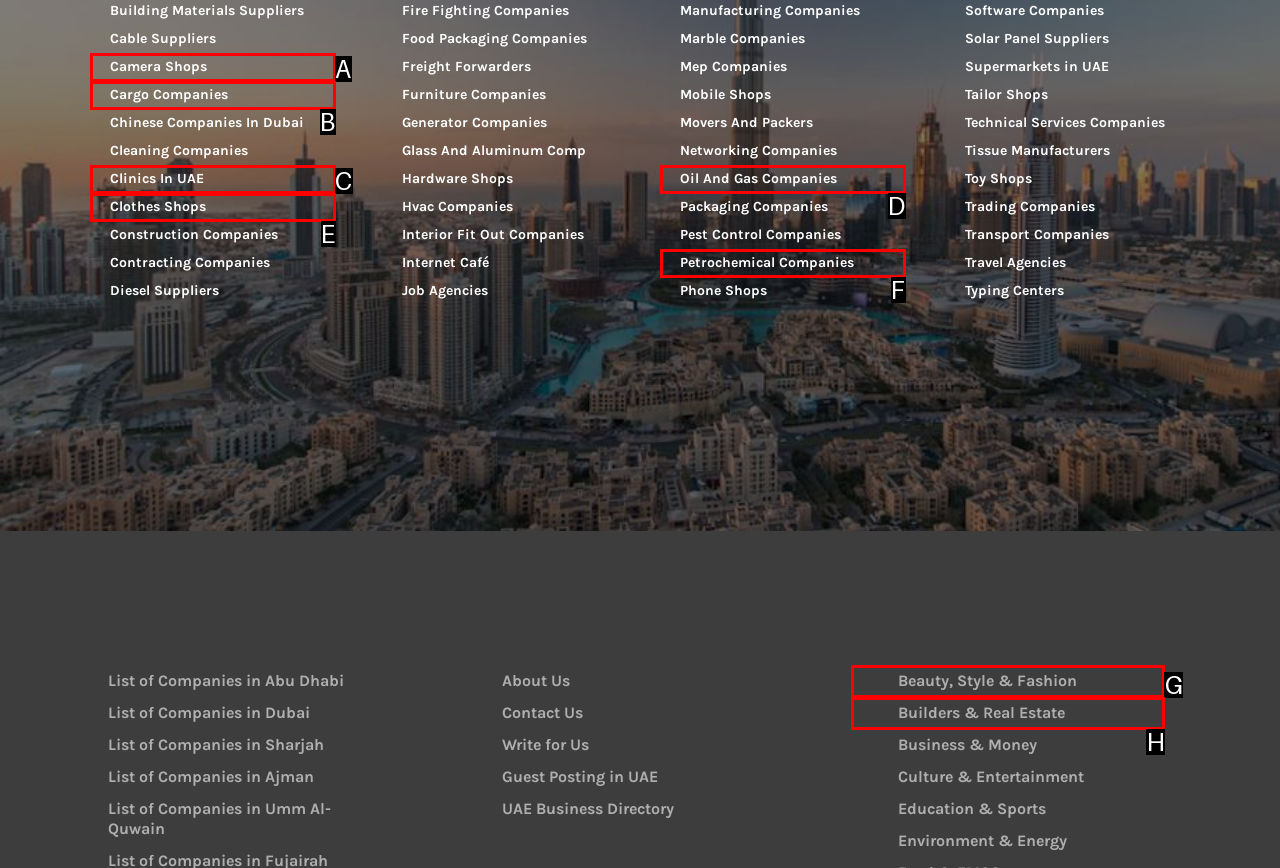Figure out which option to click to perform the following task: Explore Beauty, Style & Fashion
Provide the letter of the correct option in your response.

G